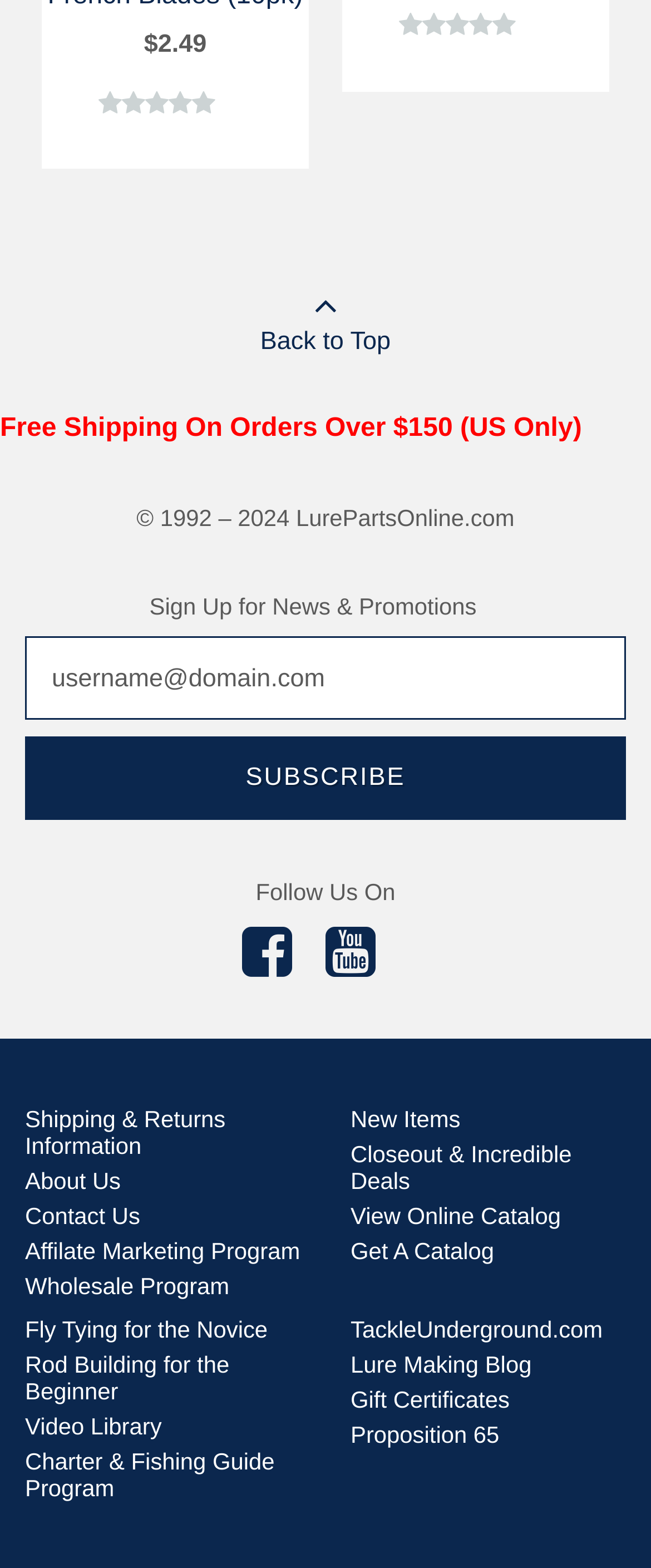What social media platforms can users follow the website on?
Look at the image and respond to the question as thoroughly as possible.

The webpage has two links with icons, one resembling Facebook's logo () and the other resembling Instagram's logo (), indicating that users can follow the website on these two social media platforms.